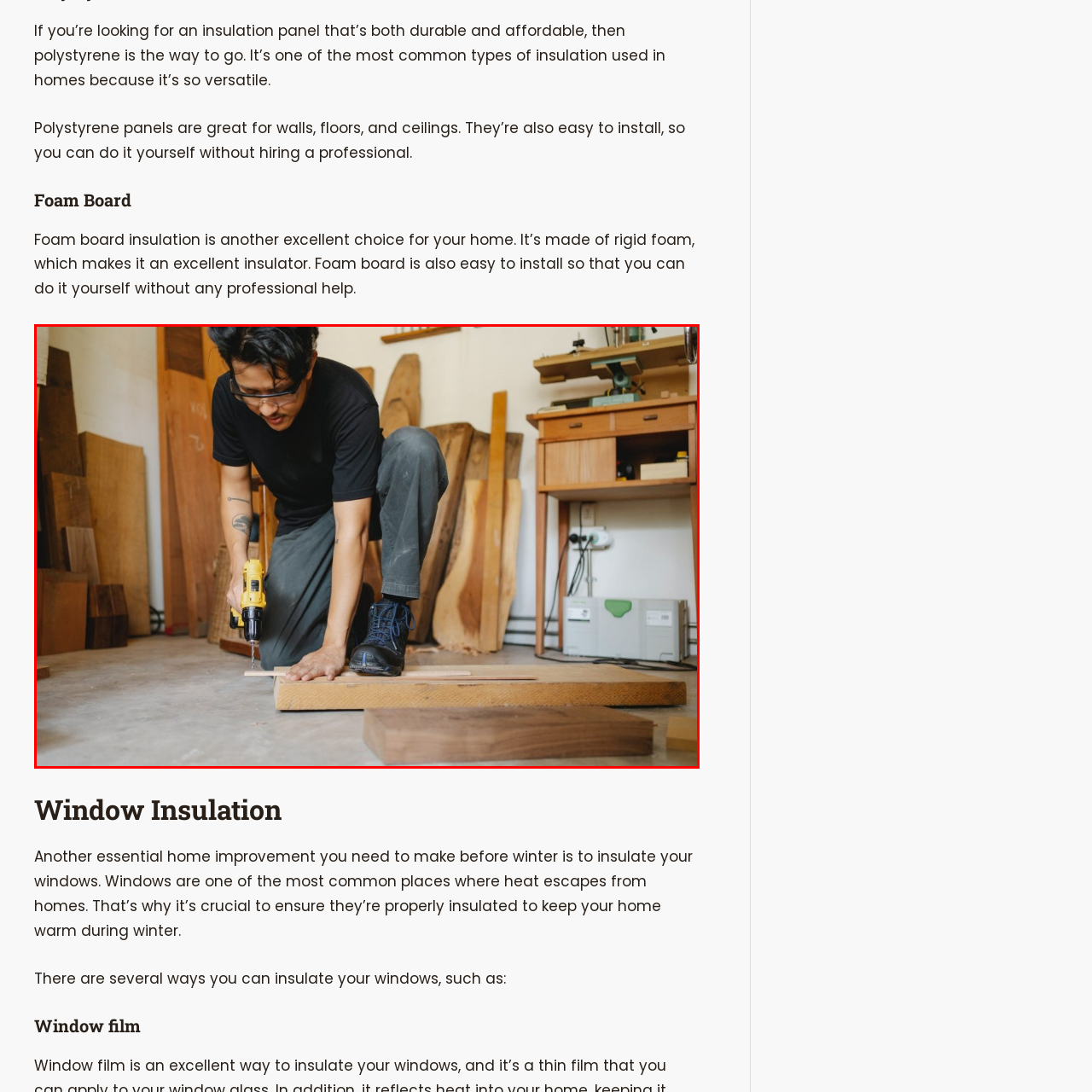What is surrounding the workspace?
Look at the image section surrounded by the red bounding box and provide a concise answer in one word or phrase.

Various wooden pieces